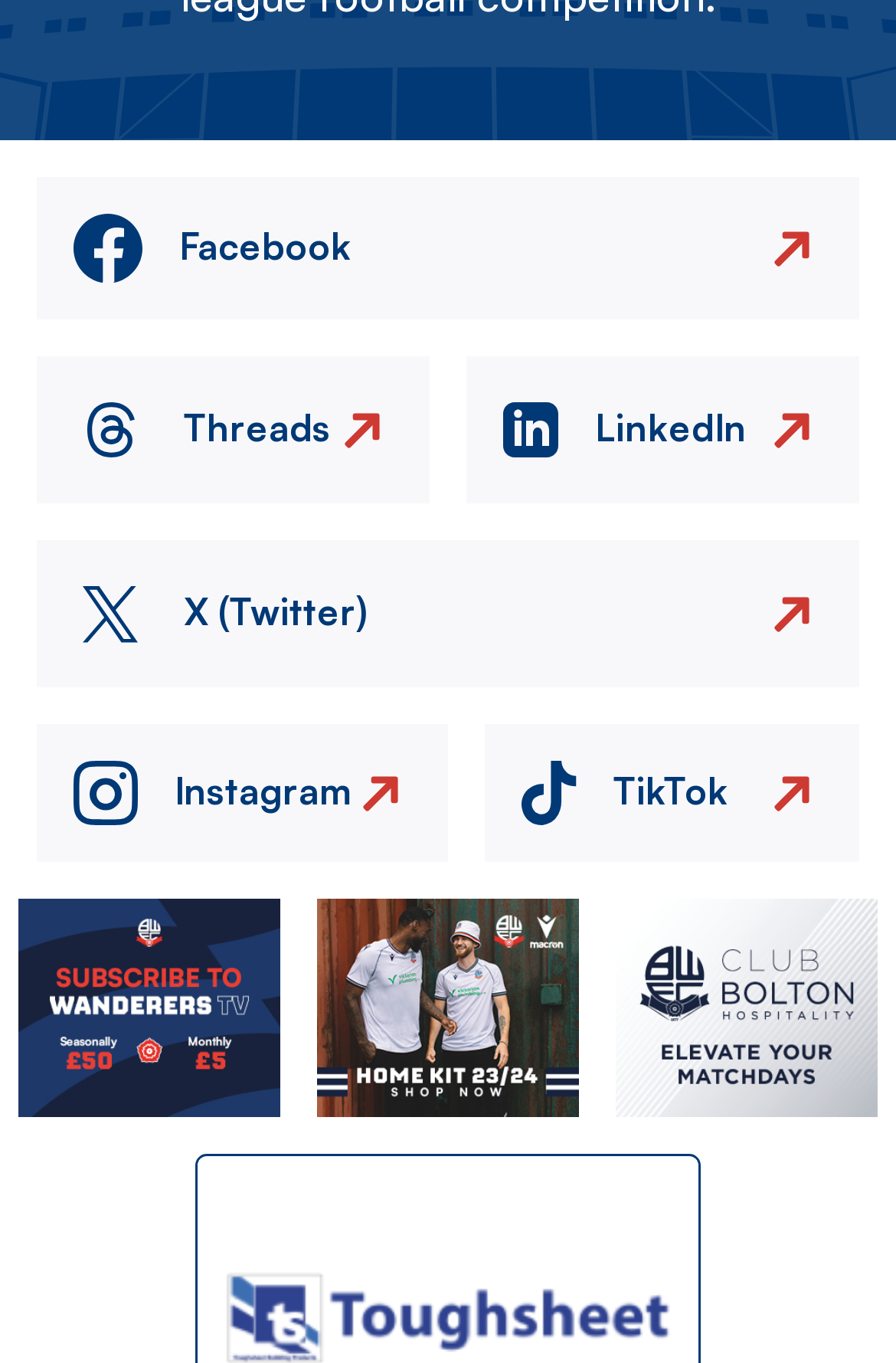Determine the bounding box coordinates of the clickable element necessary to fulfill the instruction: "Go to LinkedIn". Provide the coordinates as four float numbers within the 0 to 1 range, i.e., [left, top, right, bottom].

[0.521, 0.262, 0.959, 0.37]